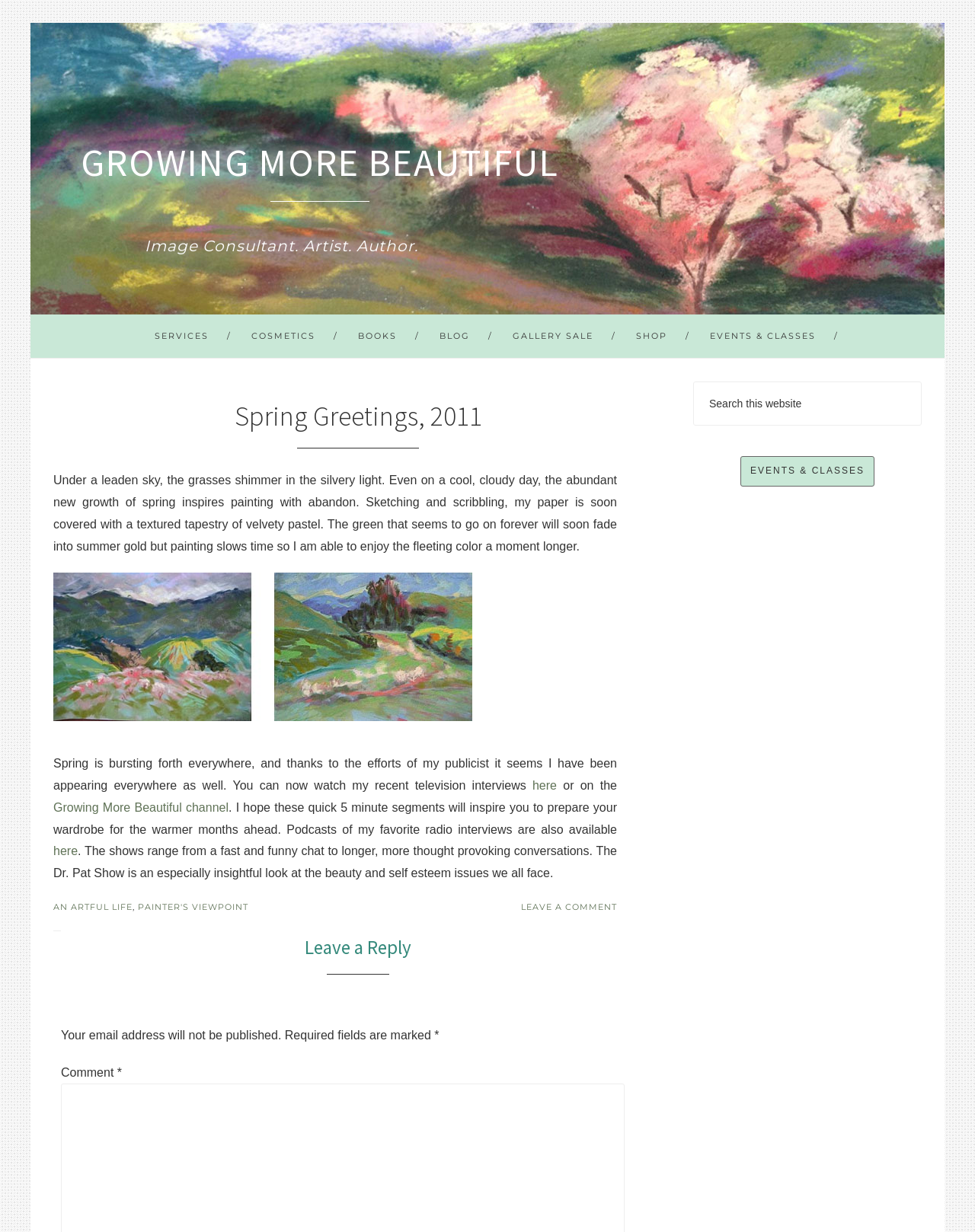Please find and provide the title of the webpage.

GROWING MORE BEAUTIFUL